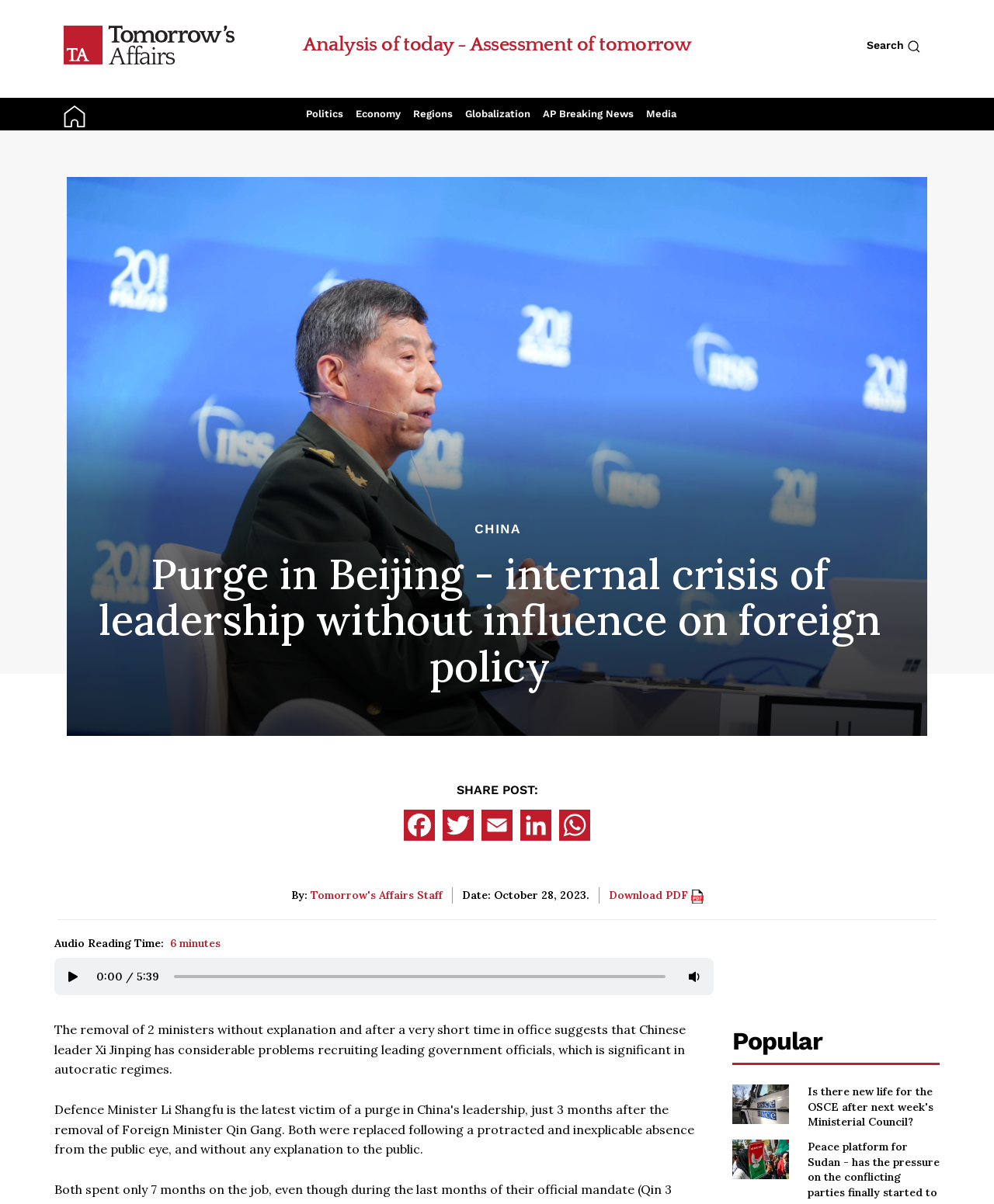Provide a one-word or brief phrase answer to the question:
How many minutes is the audio reading time?

6 minutes